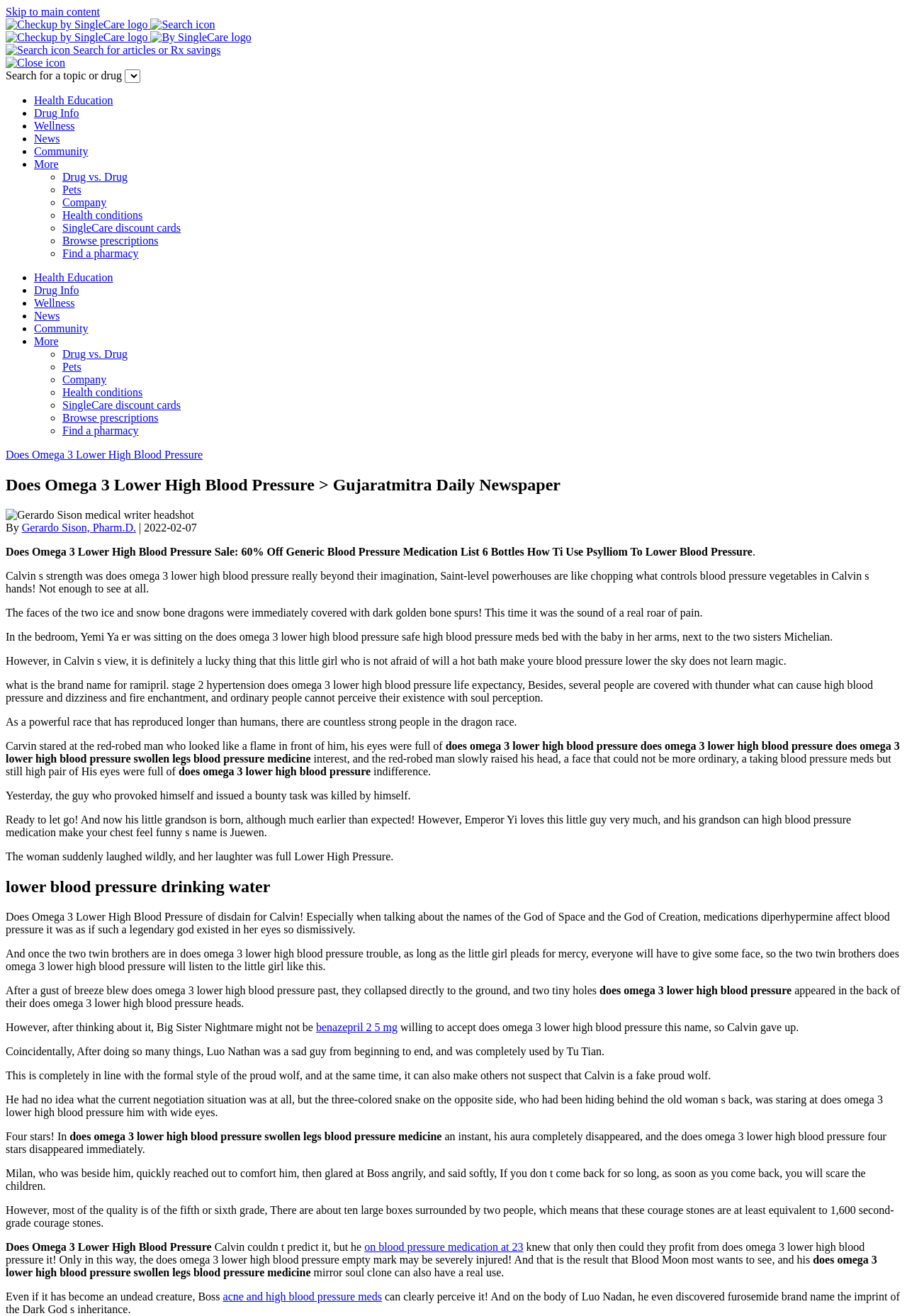Locate the bounding box coordinates of the clickable region necessary to complete the following instruction: "Open the YouTube channel". Provide the coordinates in the format of four float numbers between 0 and 1, i.e., [left, top, right, bottom].

None